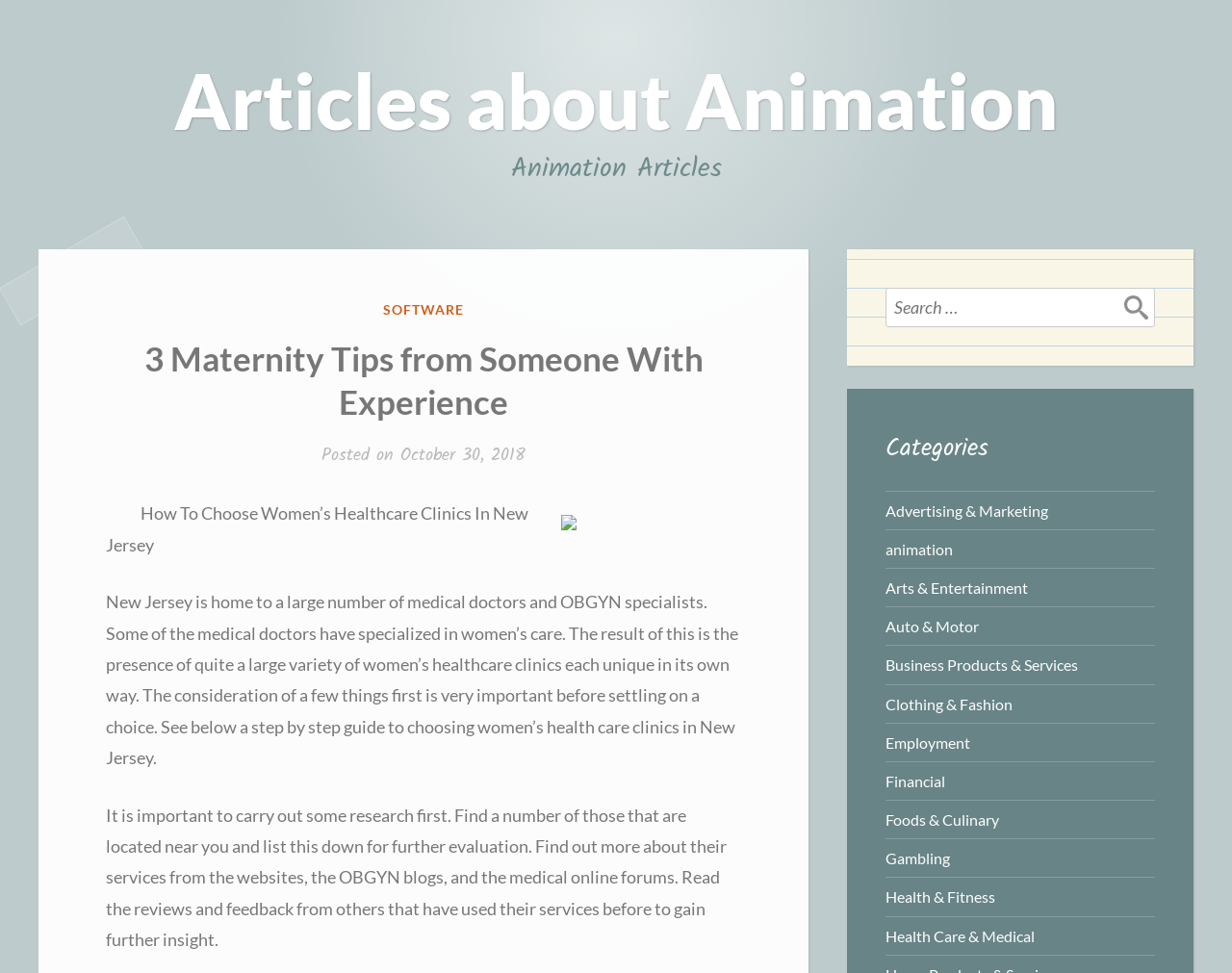Please identify the bounding box coordinates of the element I should click to complete this instruction: 'Search for articles'. The coordinates should be given as four float numbers between 0 and 1, like this: [left, top, right, bottom].

[0.719, 0.296, 0.938, 0.336]